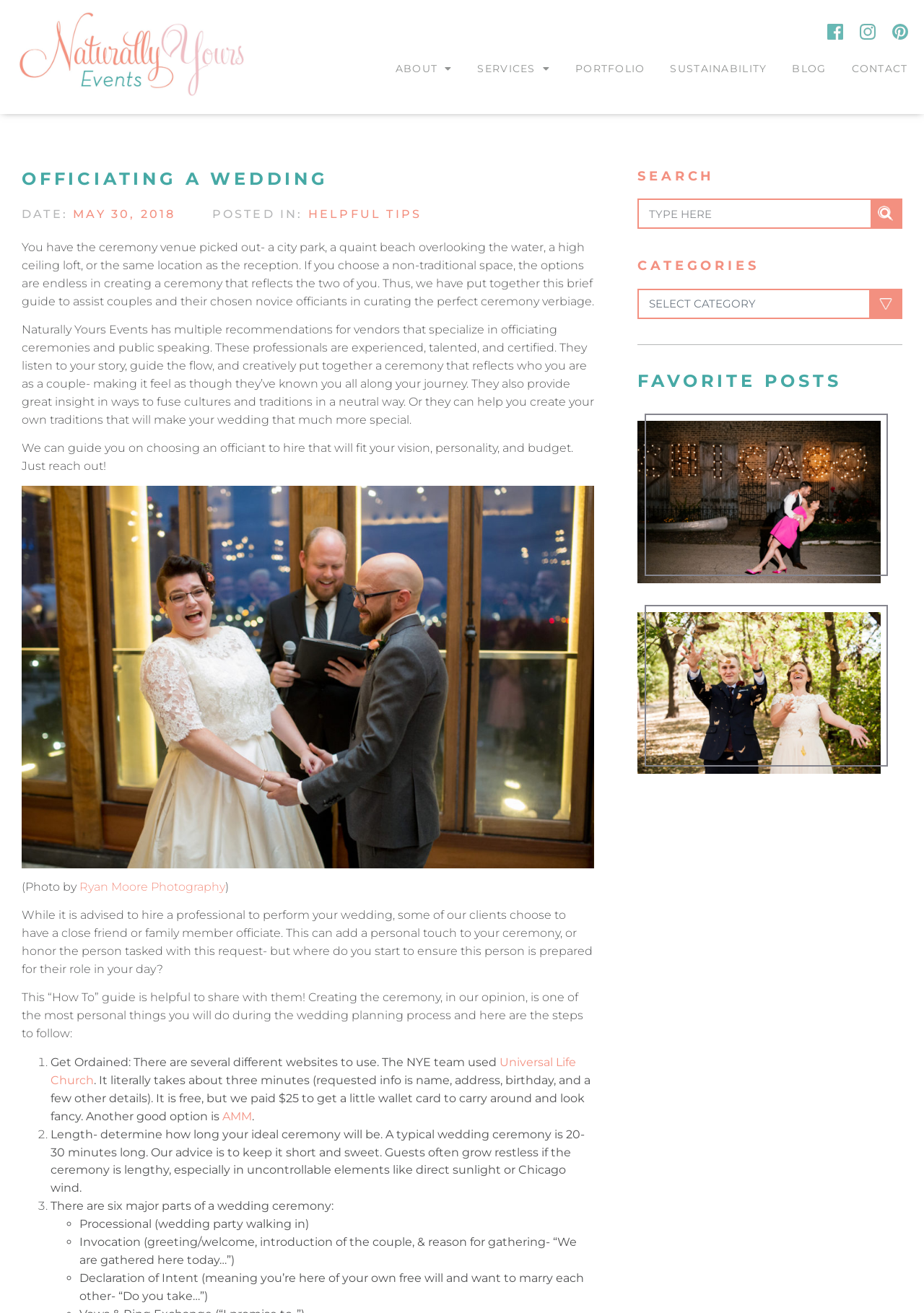What is the purpose of getting ordained?
Give a detailed response to the question by analyzing the screenshot.

According to the webpage, getting ordained is one of the steps to follow when creating a personalized wedding ceremony. It allows a friend or family member to officiate the wedding, adding a personal touch to the ceremony. The webpage recommends using websites such as Universal Life Church or AMM to get ordained.